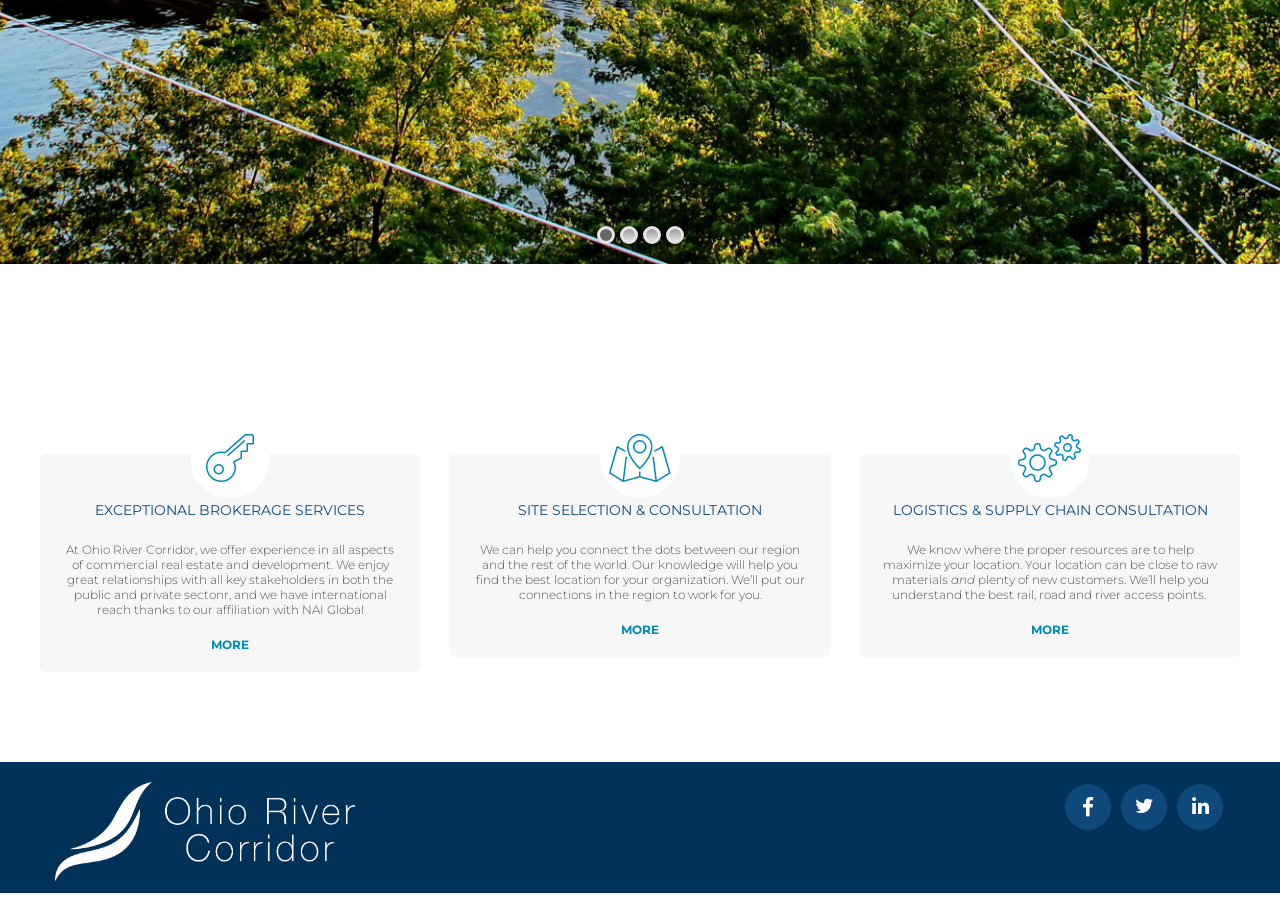What is the affiliation of Ohio River Corridor?
Using the details from the image, give an elaborate explanation to answer the question.

The text 'We have international reach thanks to our affiliation with NAI Global' indicates that Ohio River Corridor is affiliated with NAI Global, which provides them with international reach.